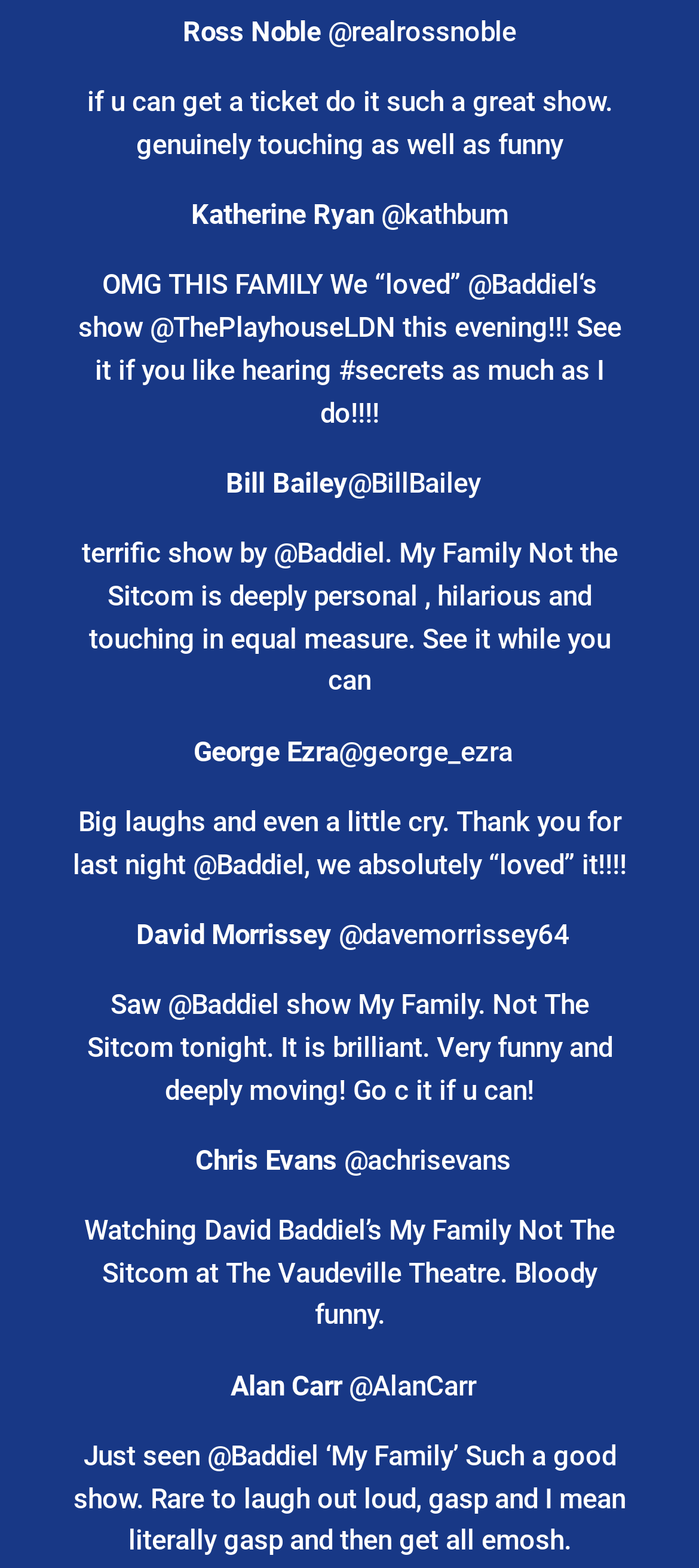Pinpoint the bounding box coordinates of the clickable area needed to execute the instruction: "Read Bill Bailey's tweet". The coordinates should be specified as four float numbers between 0 and 1, i.e., [left, top, right, bottom].

[0.323, 0.298, 0.687, 0.318]